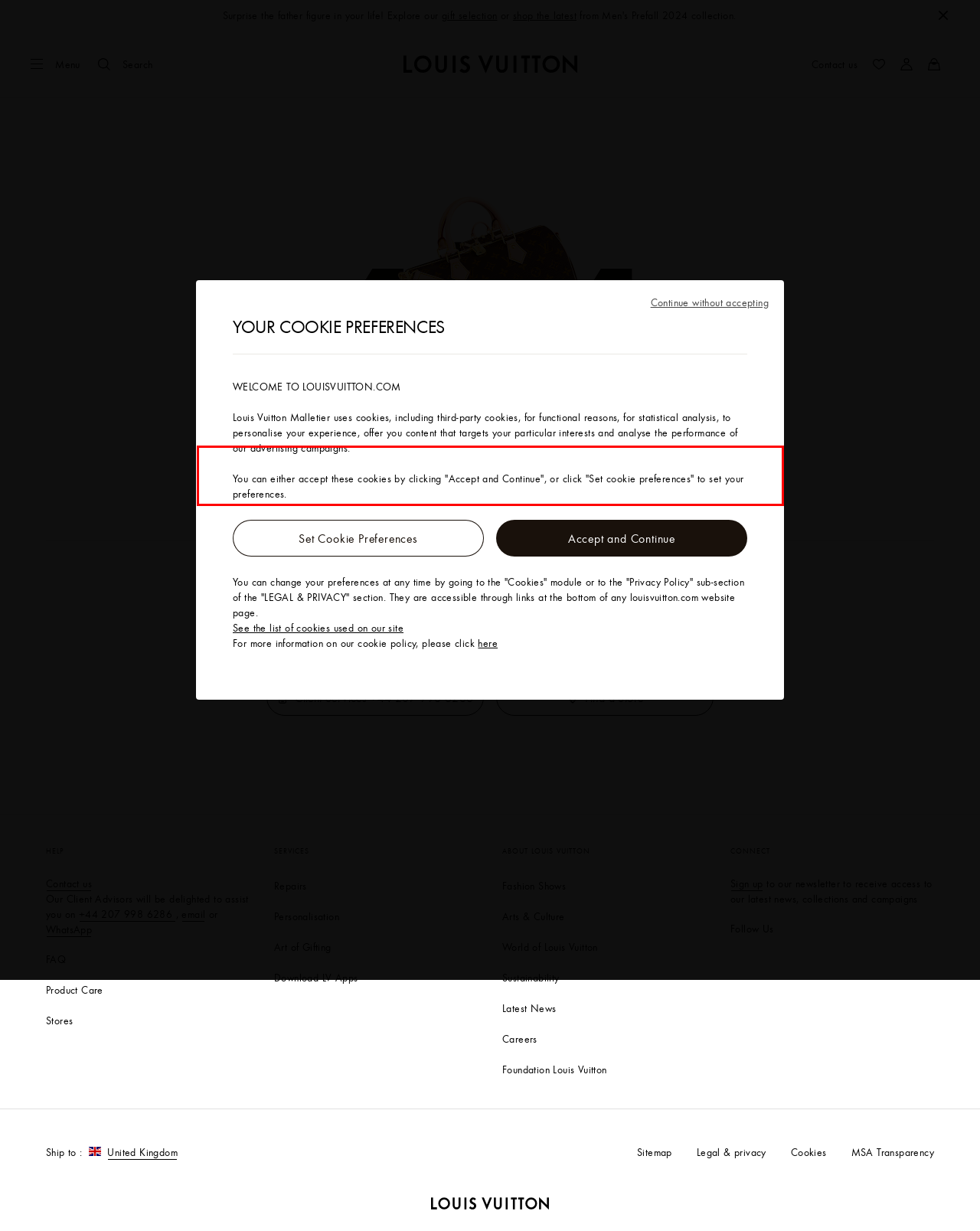Analyze the screenshot of a webpage where a red rectangle is bounding a UI element. Extract and generate the text content within this red bounding box.

We apologise, we cannot find the page you are looking for. Please contact our Client Services or navigate to another page. Thank you.